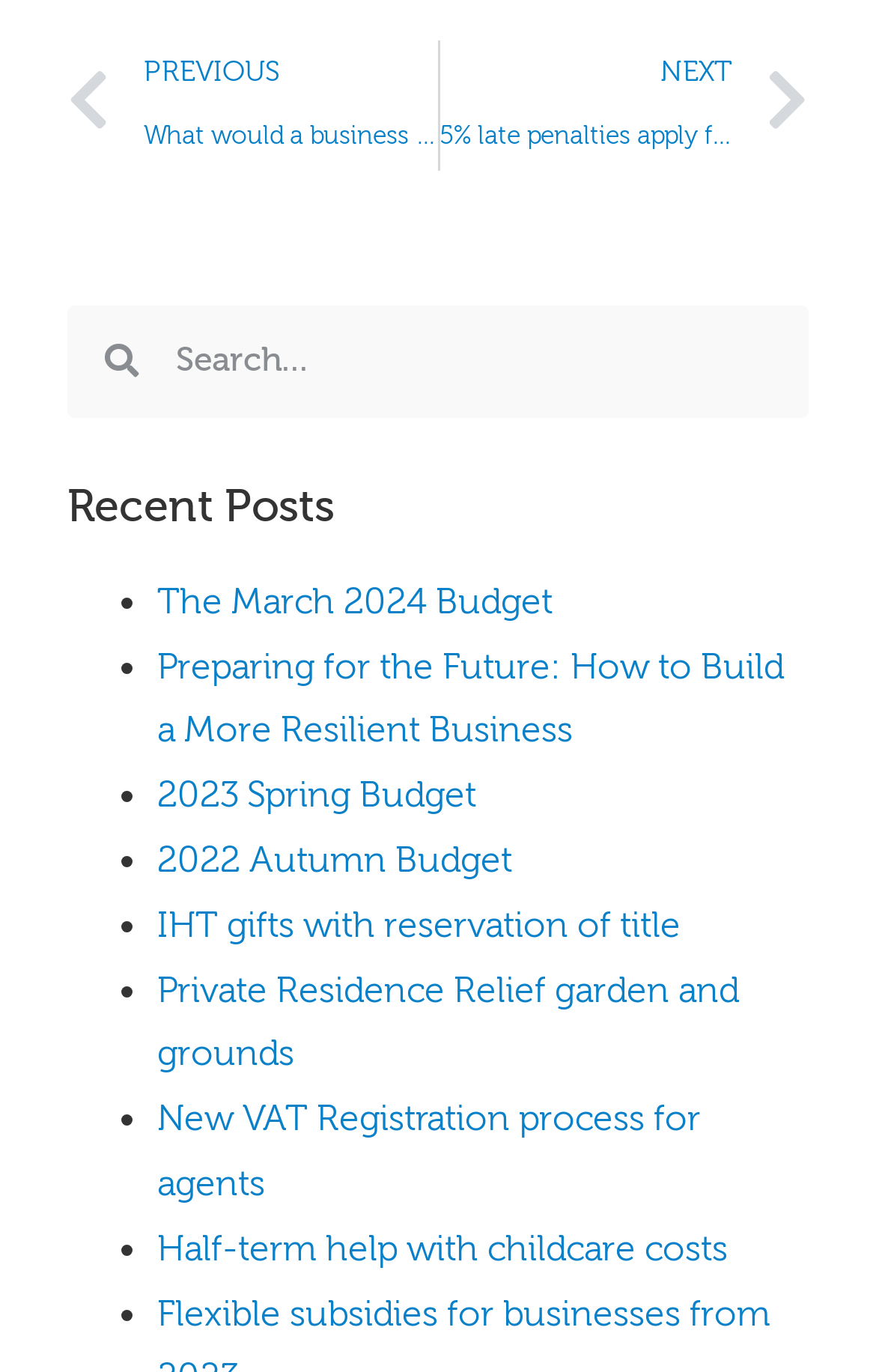Determine the bounding box coordinates of the clickable element necessary to fulfill the instruction: "Search for a topic". Provide the coordinates as four float numbers within the 0 to 1 range, i.e., [left, top, right, bottom].

[0.077, 0.223, 0.923, 0.304]